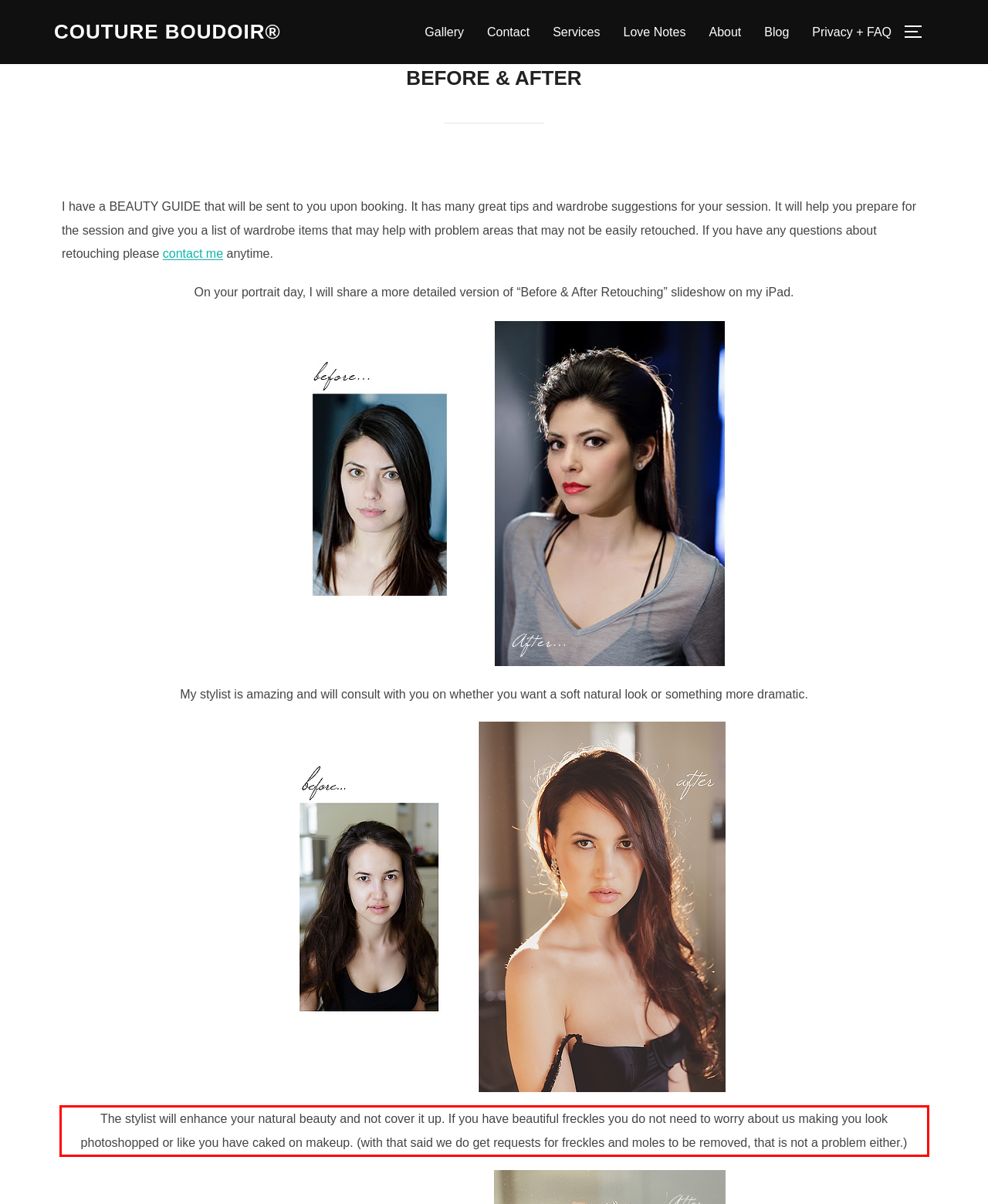Using OCR, extract the text content found within the red bounding box in the given webpage screenshot.

The stylist will enhance your natural beauty and not cover it up. If you have beautiful freckles you do not need to worry about us making you look photoshopped or like you have caked on makeup. (with that said we do get requests for freckles and moles to be removed, that is not a problem either.)